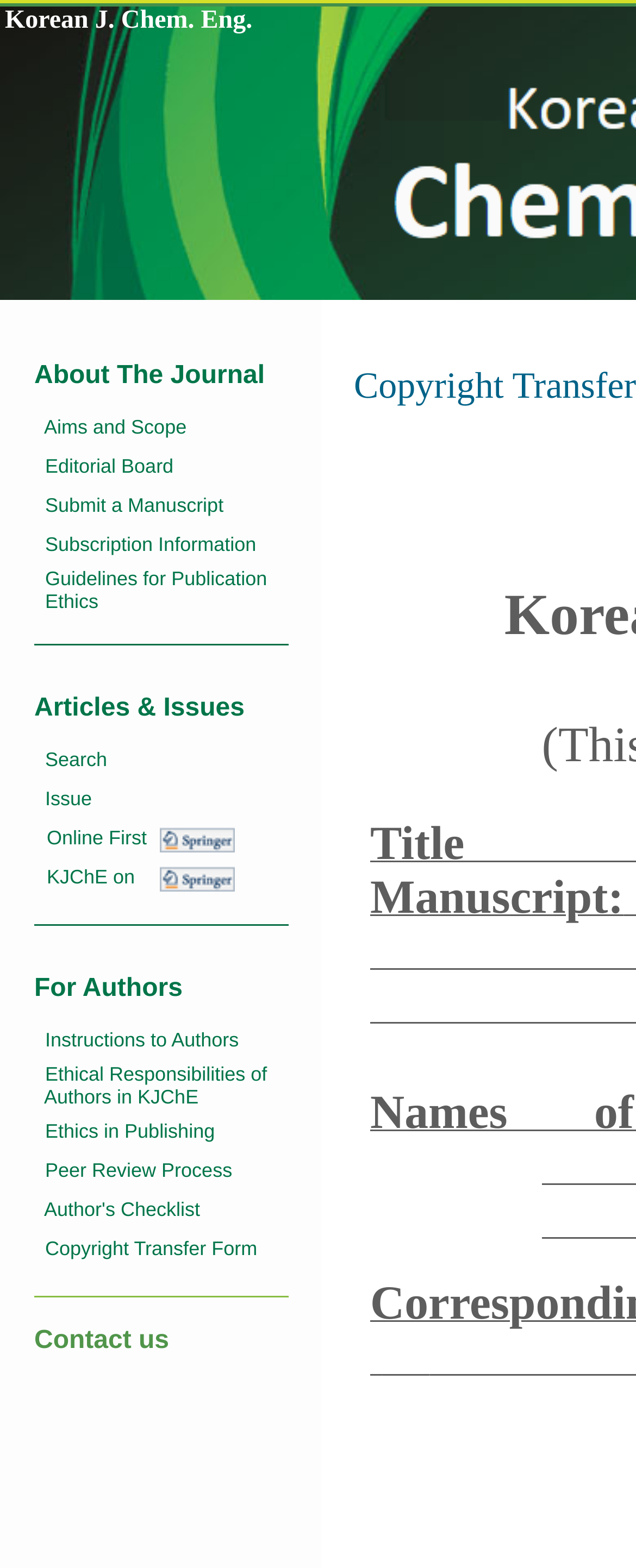For the element described, predict the bounding box coordinates as (top-left x, top-left y, bottom-right x, bottom-right y). All values should be between 0 and 1. Element description: metalworkers

None